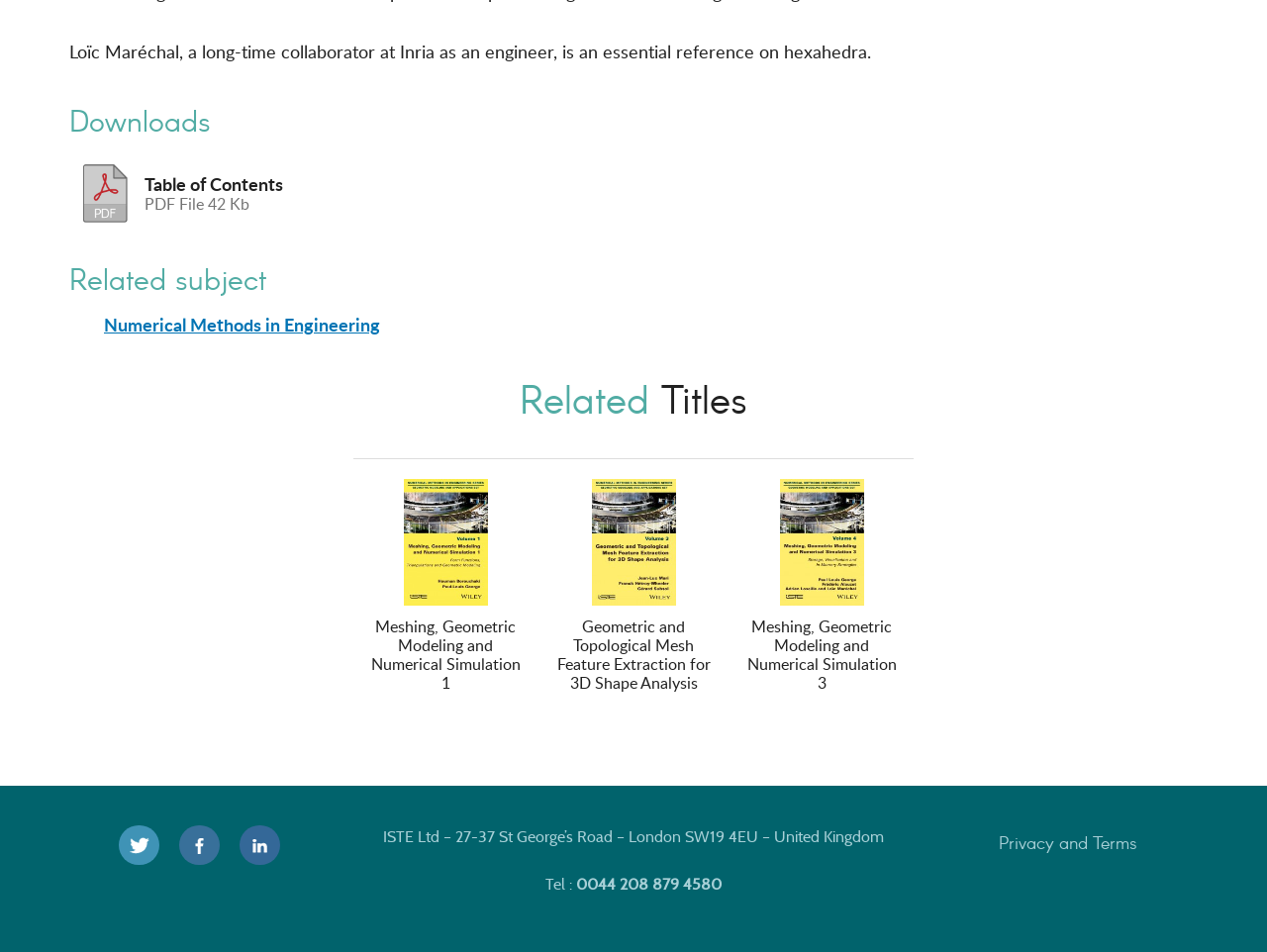Please analyze the image and give a detailed answer to the question:
What is the name of the engineer mentioned?

The webpage mentions 'Loïc Maréchal, a long-time collaborator at Inria as an engineer, is an essential reference on hexahedra.' in the StaticText element, which indicates that Loïc Maréchal is the engineer being referred to.